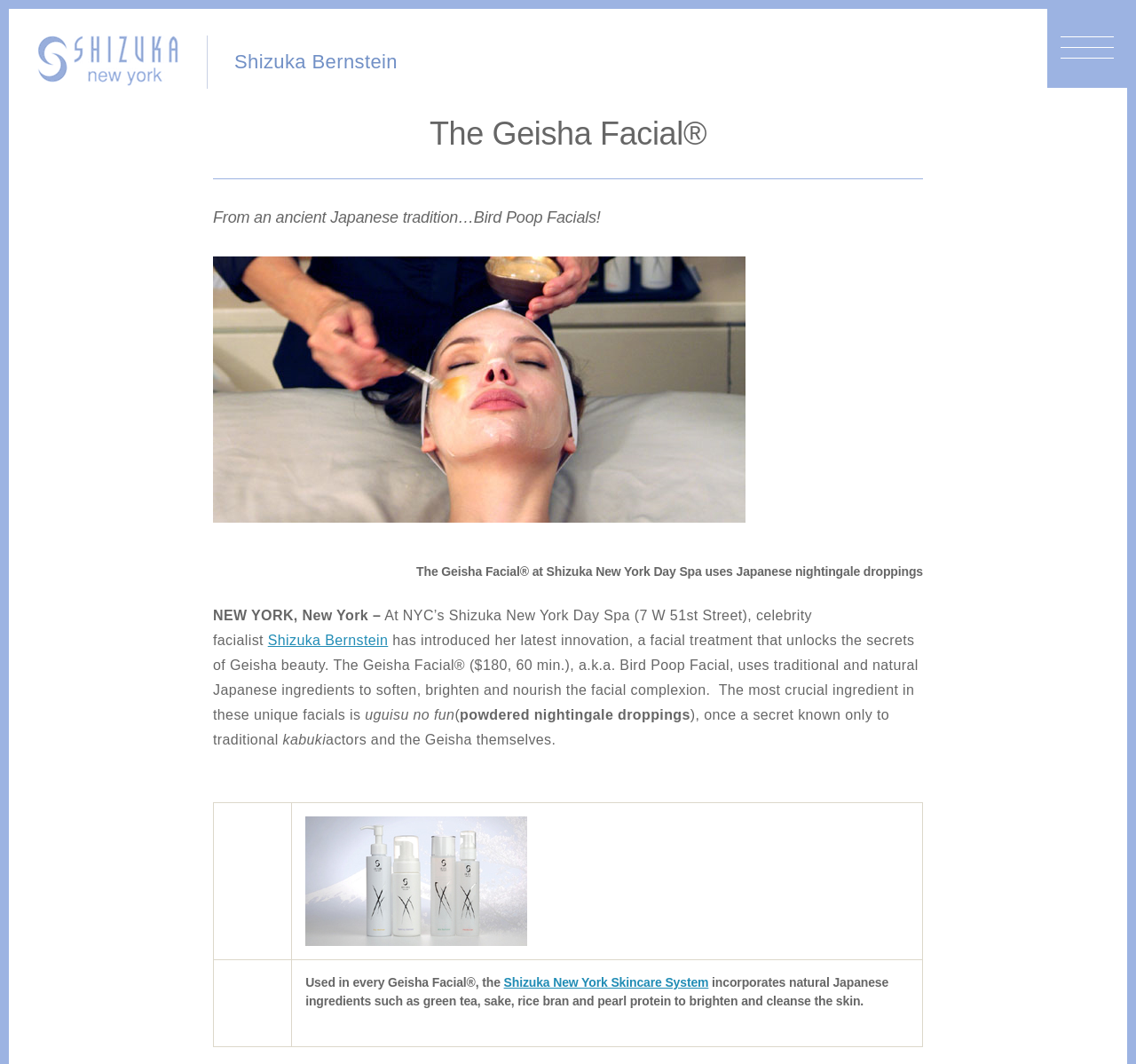Generate the title text from the webpage.

The Geisha Facial®